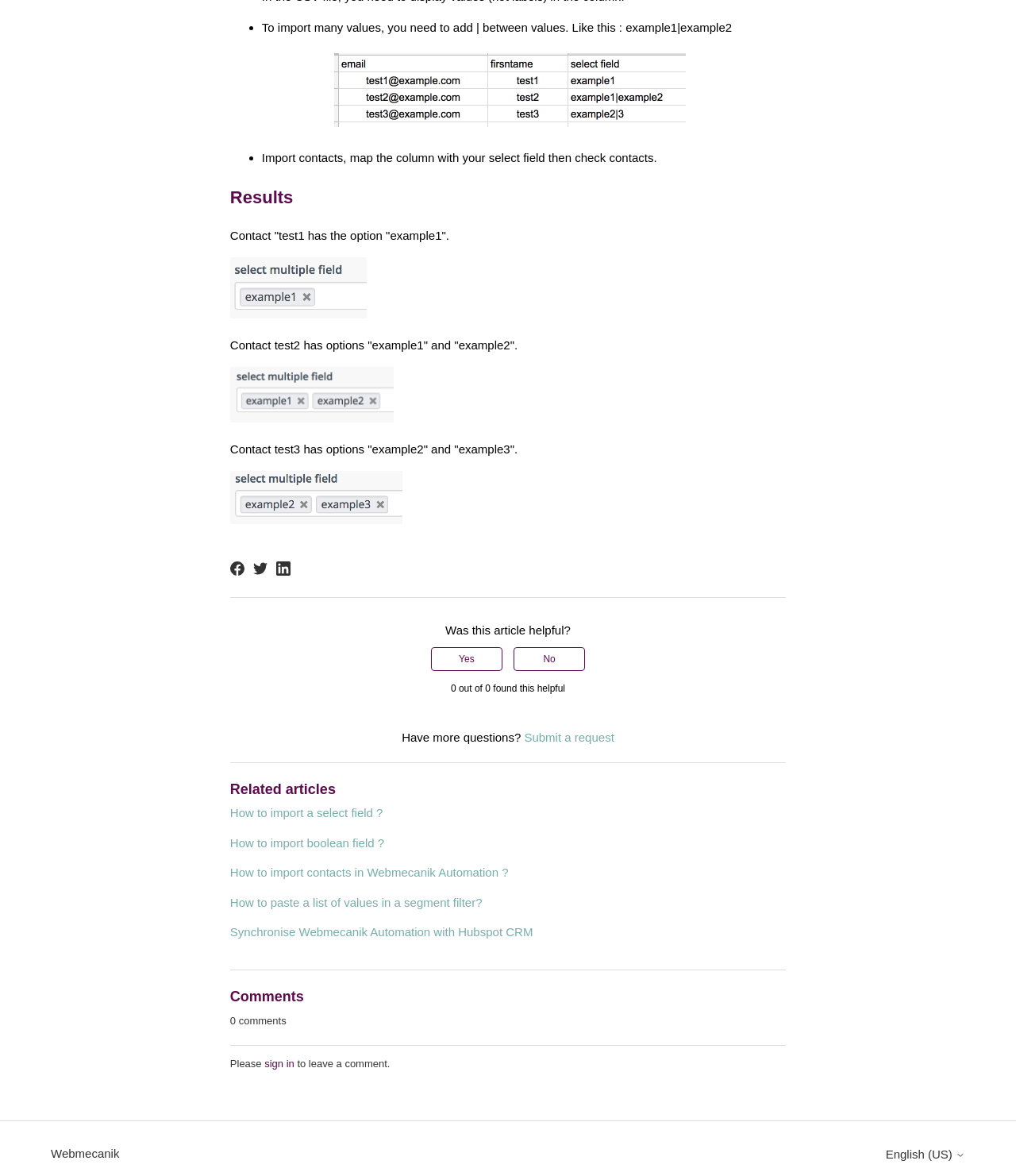Identify the bounding box coordinates for the element that needs to be clicked to fulfill this instruction: "Submit a request". Provide the coordinates in the format of four float numbers between 0 and 1: [left, top, right, bottom].

[0.516, 0.621, 0.605, 0.633]